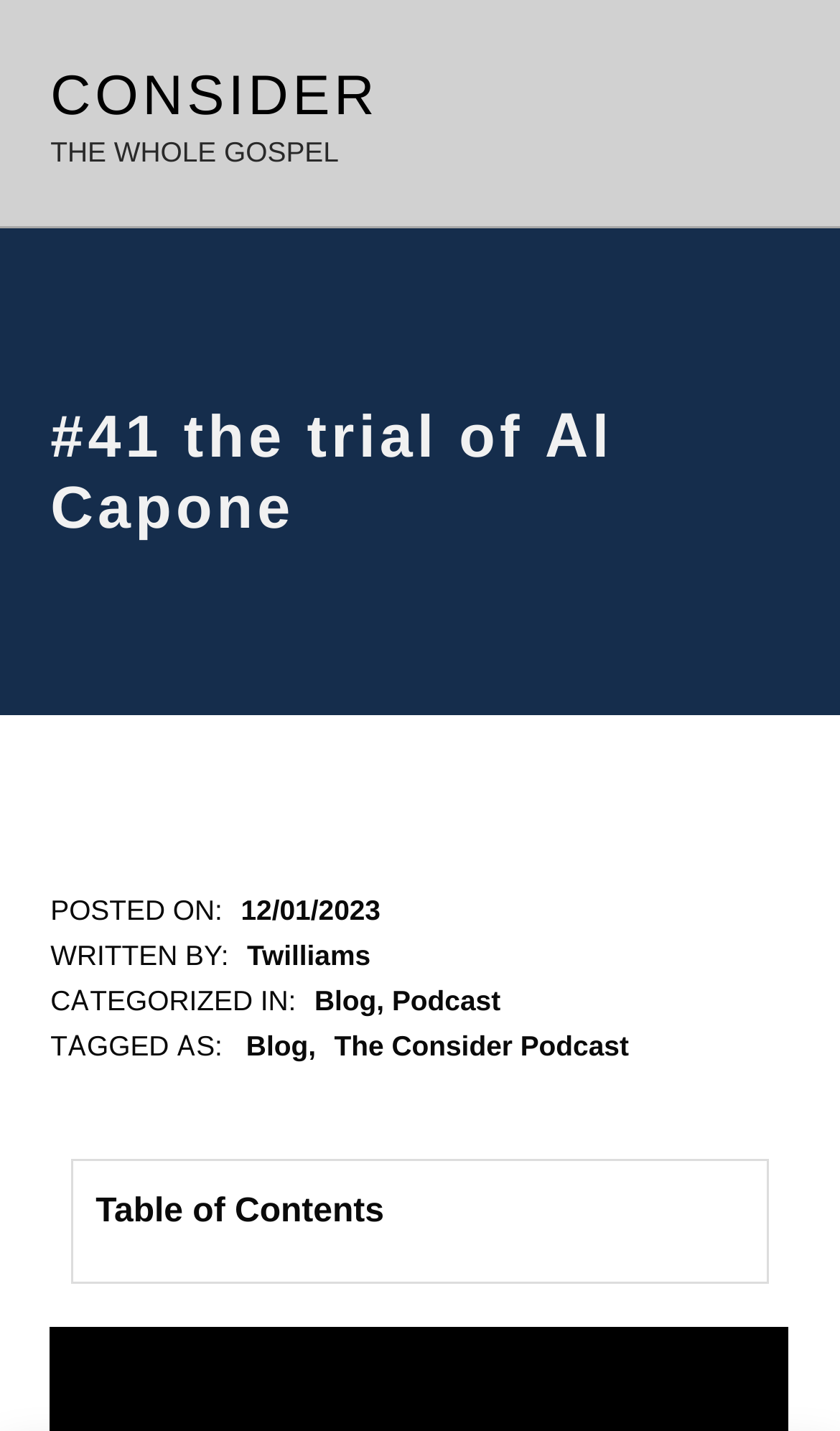Locate the bounding box coordinates of the element you need to click to accomplish the task described by this instruction: "Sign up for the newsletter".

[0.255, 0.145, 0.783, 0.191]